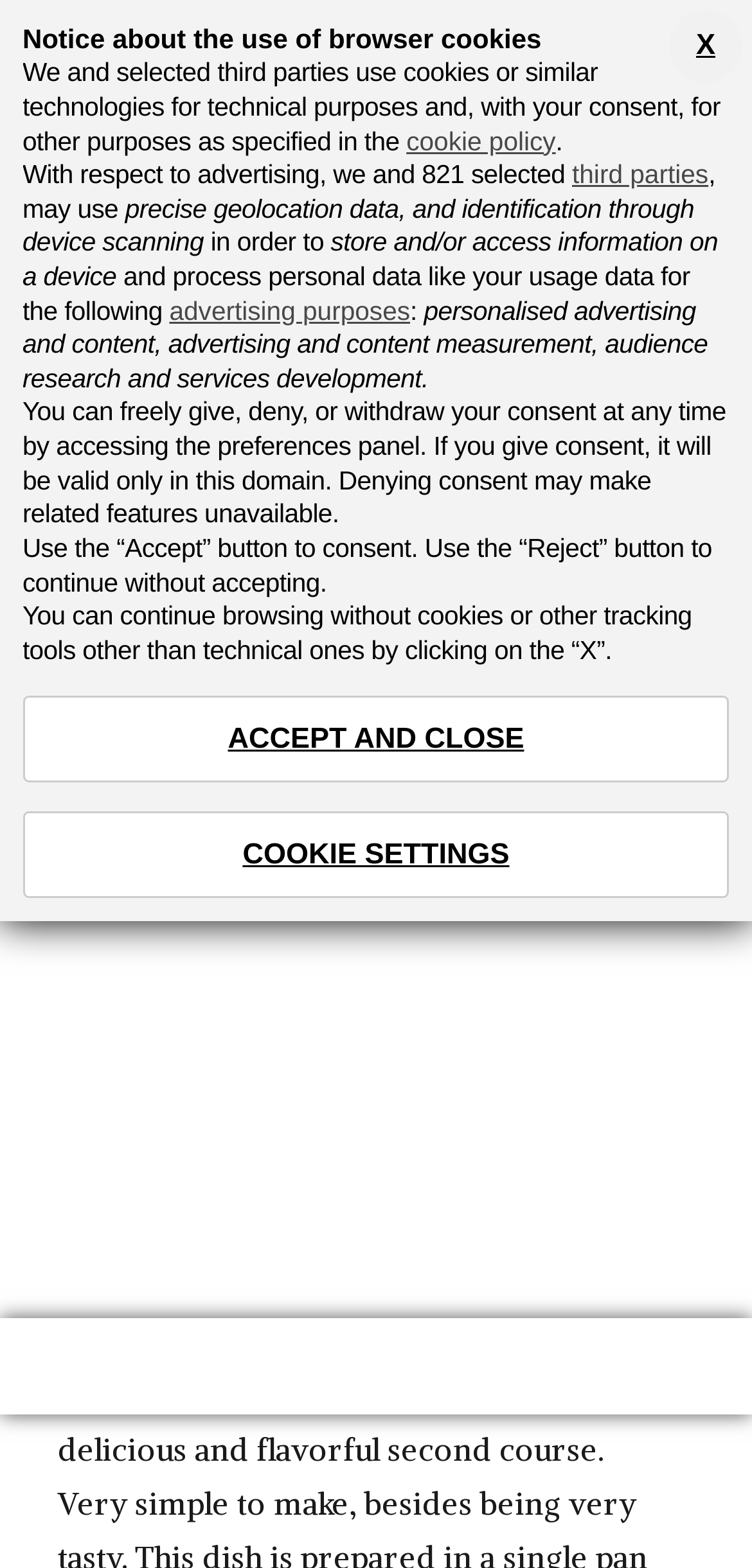Answer the question in a single word or phrase:
What is the name of the recipe?

Sheet pan sausages with onions